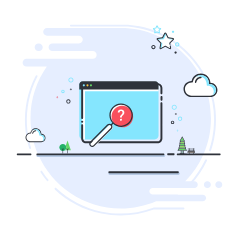What type of objects are beneath the monitor?
Provide a fully detailed and comprehensive answer to the question.

The scene is further enhanced by the presence of green trees beneath the monitor, which suggests a sense of calm and approachability, fitting seamlessly within a web context that may relate to customer support or informational resources.